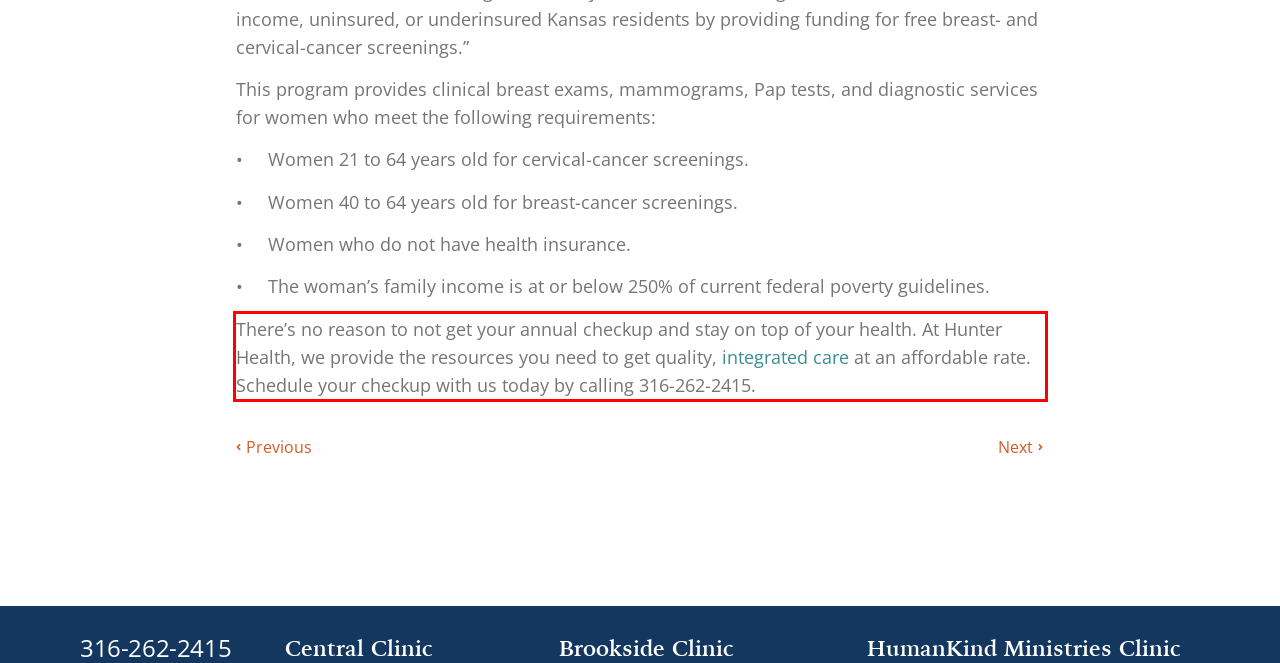Observe the screenshot of the webpage, locate the red bounding box, and extract the text content within it.

There’s no reason to not get your annual checkup and stay on top of your health. At Hunter Health, we provide the resources you need to get quality, integrated care at an affordable rate. Schedule your checkup with us today by calling 316-262-2415.